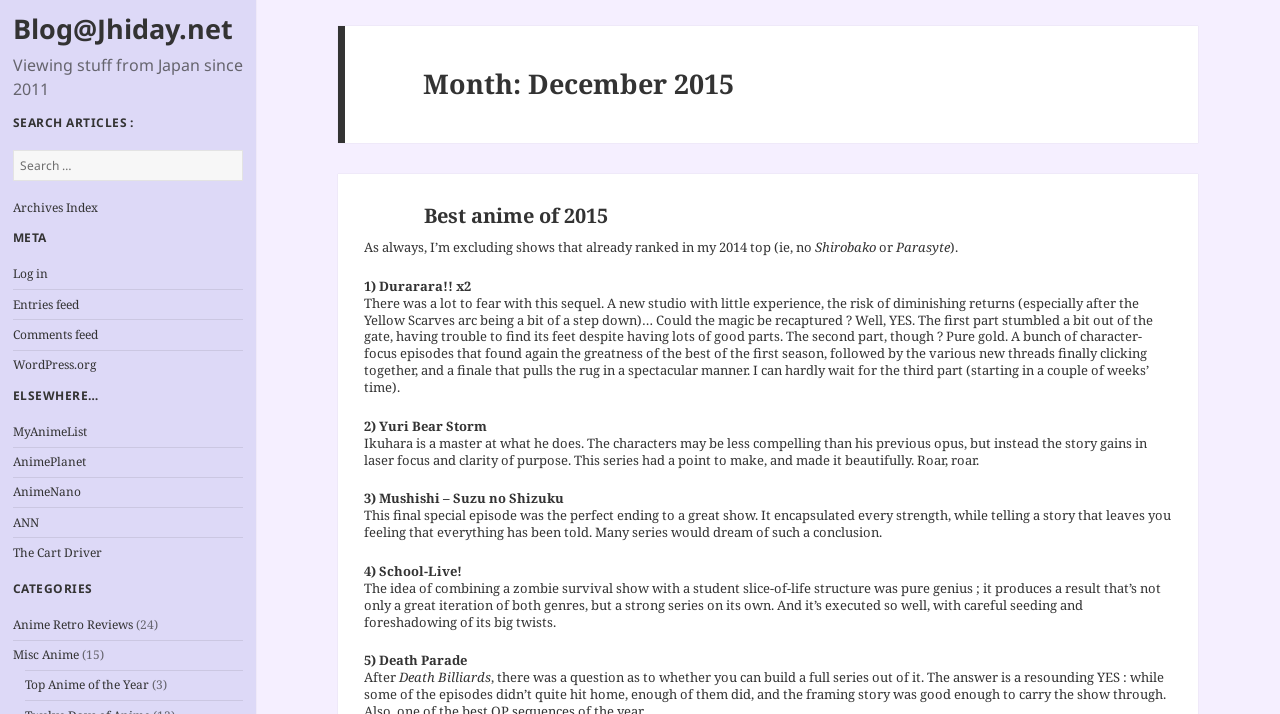Answer the question in one word or a short phrase:
What is the name of the blog?

Blog@Jhiday.net